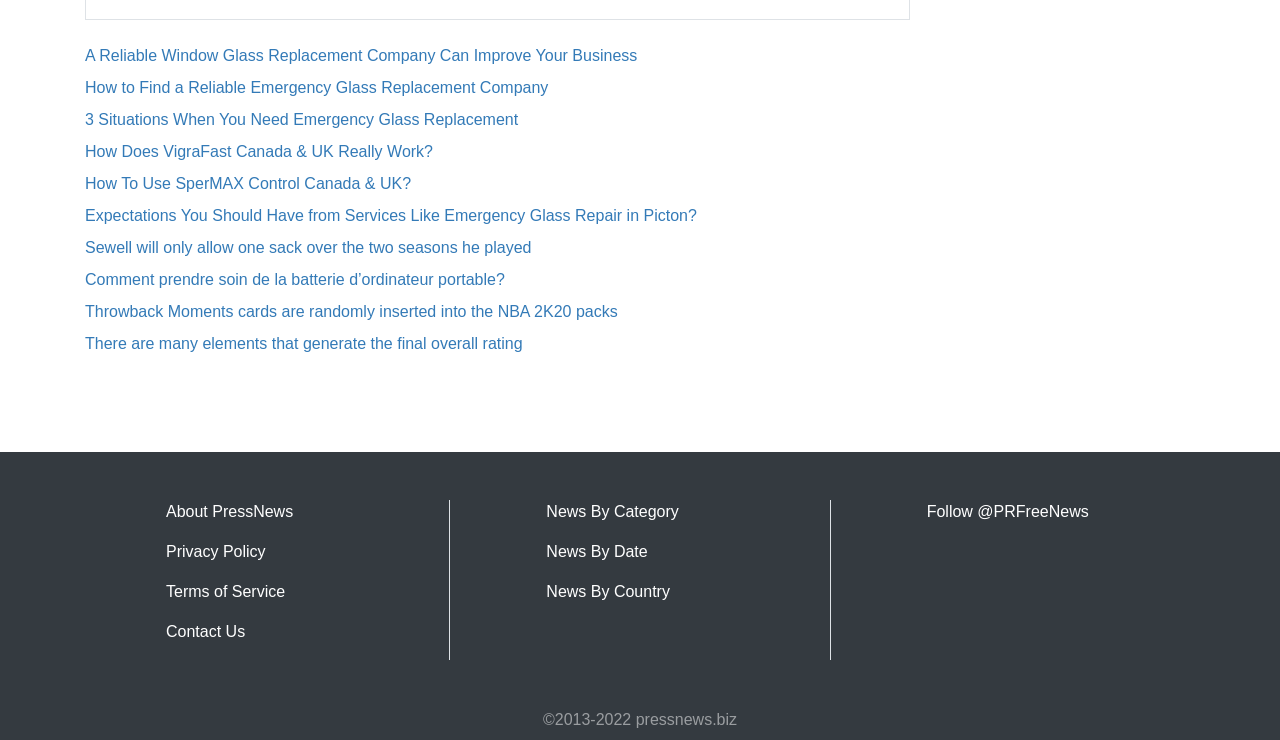Please find the bounding box coordinates for the clickable element needed to perform this instruction: "Contact us".

[0.13, 0.842, 0.192, 0.865]